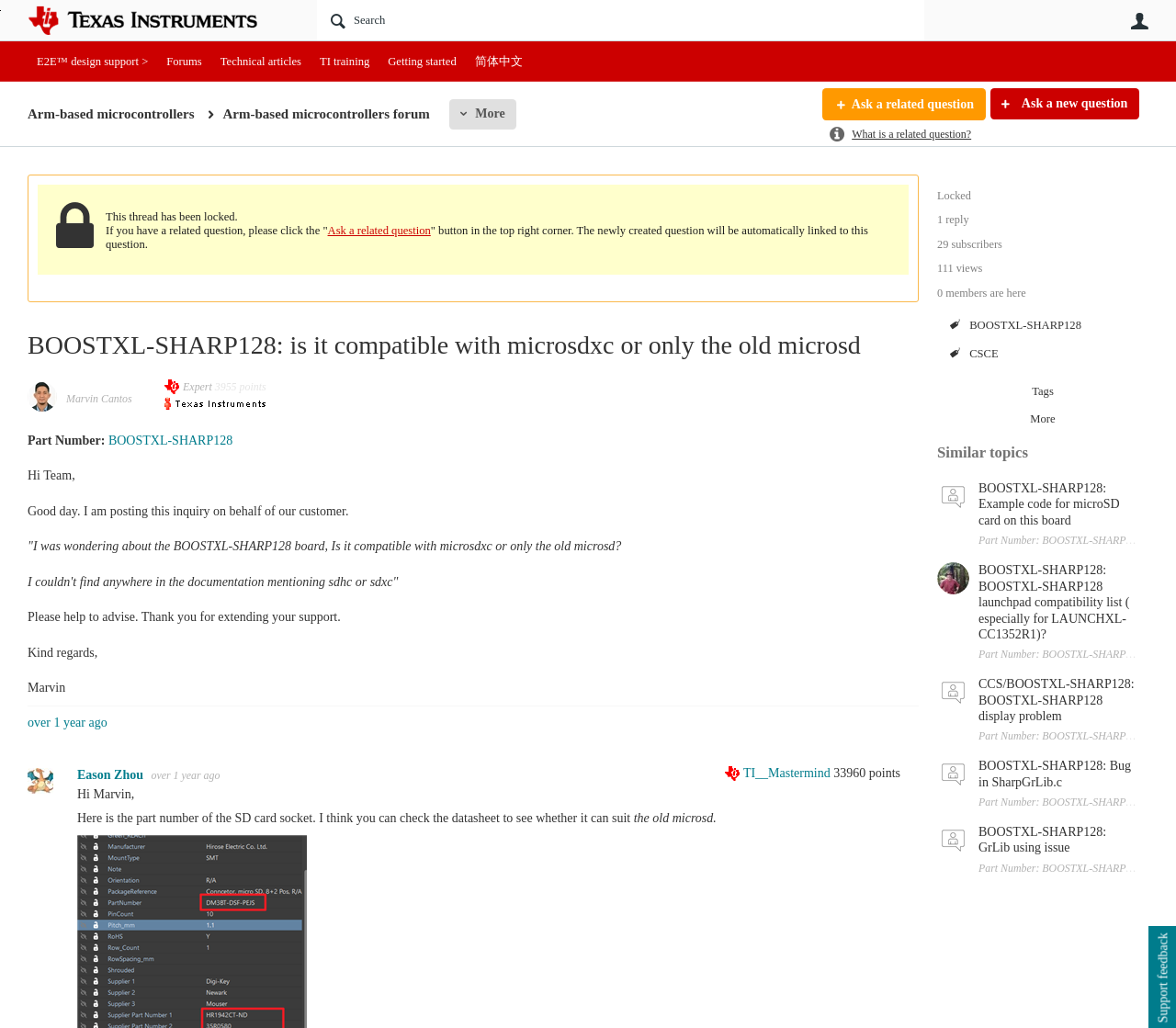Describe all significant elements and features of the webpage.

This webpage appears to be a forum discussion thread on the TI E2E support forums, specifically focused on Arm-based microcontrollers. At the top of the page, there is a navigation menu with links to various sections of the forum, including "E2E™ design support", "Forums", "Technical articles", and "TI training". 

Below the navigation menu, there is a heading that reads "Arm-based microcontrollers" and a subheading that reads "Arm-based microcontrollers forum". 

The main content of the page is a discussion thread about the BOOSTXL-SHARP128 board, with the original post asking if the board is compatible with microsdxc or only the old microsd. The post is from a user named Marvin Cantos, who is asking on behalf of their customer. 

Below the original post, there are several replies from other users, including Eason Zhou, who provides an answer to the question. The replies are organized in a linear fashion, with each reply indented below the previous one. 

To the right of the discussion thread, there is a sidebar that displays information about the thread, including the number of replies, views, and subscribers. There are also links to related topics and tags. 

At the bottom of the page, there are links to other similar topics, including "BOOSTXL-SHARP128: Example code for microSD card on this board" and "BOOSTXL-SHARP128: BOOSTXL-SHARP128 launchpad compatibility list (especially for LAUNCHXL-CC1352R1)?".